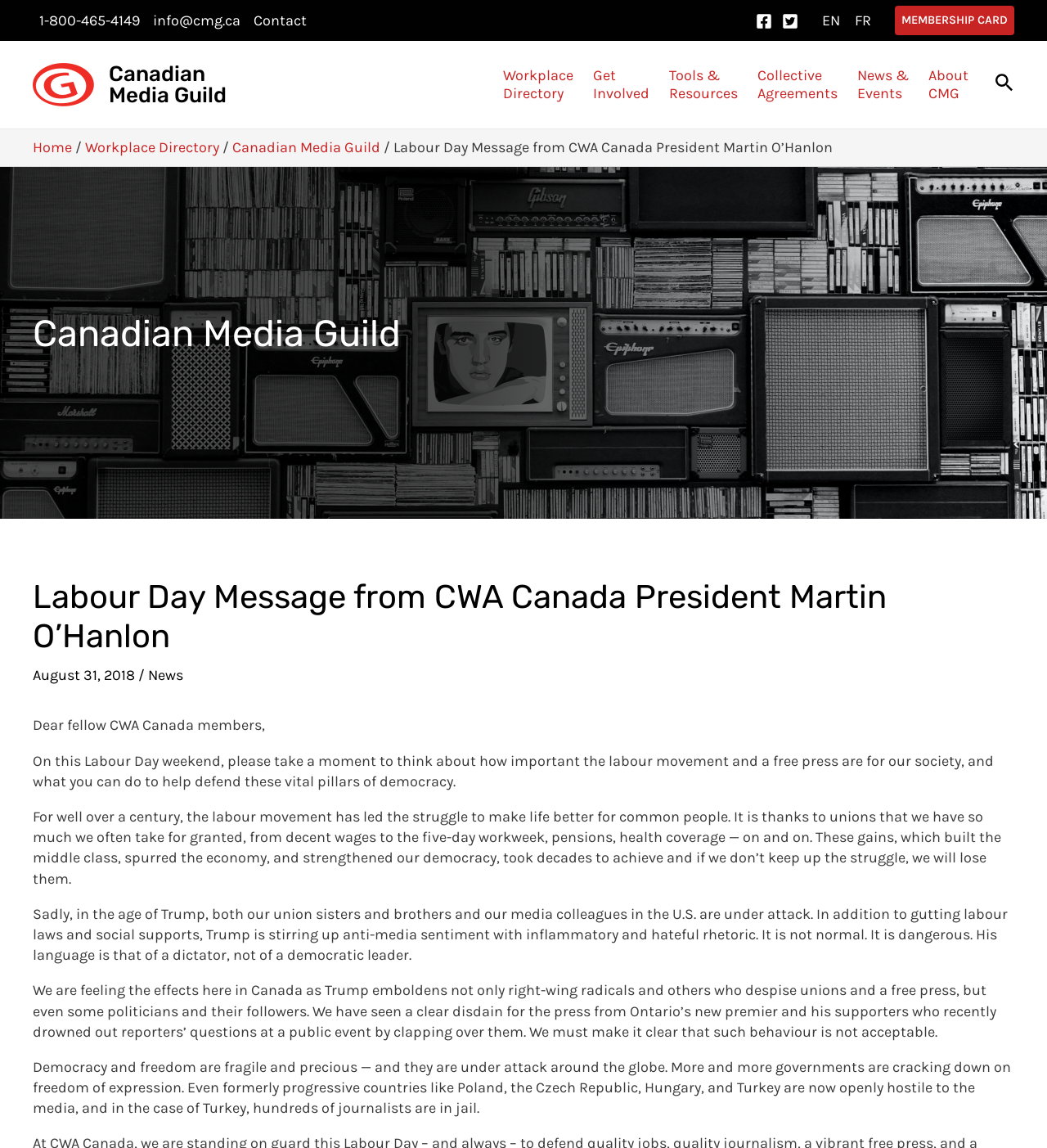Identify the bounding box coordinates for the element you need to click to achieve the following task: "Go to Debian Screenshots homepage". Provide the bounding box coordinates as four float numbers between 0 and 1, in the form [left, top, right, bottom].

None